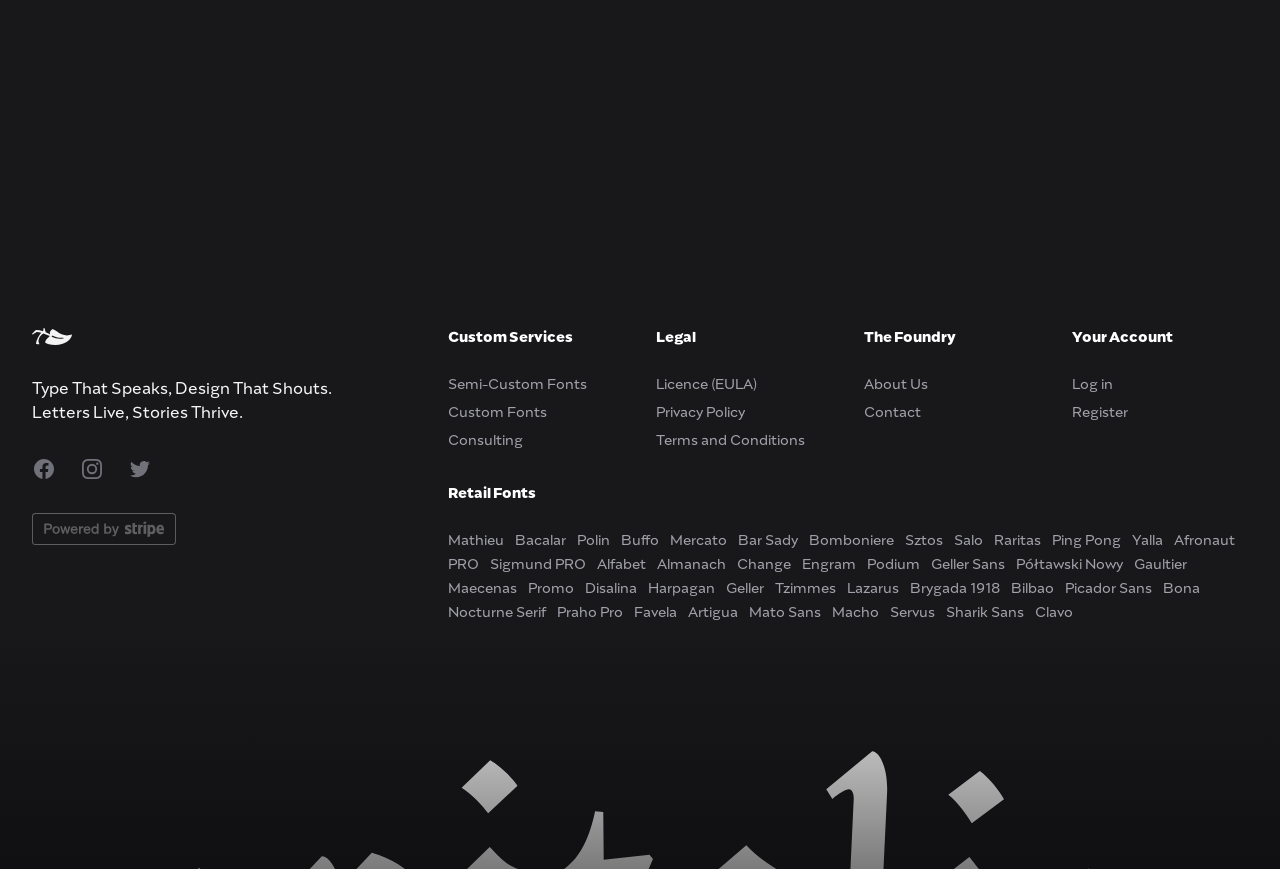What is the first social media platform listed?
Provide a detailed answer to the question using information from the image.

The first social media platform listed is Facebook, which is indicated by the link 'Facebook' with a bounding box of [0.025, 0.526, 0.044, 0.553].